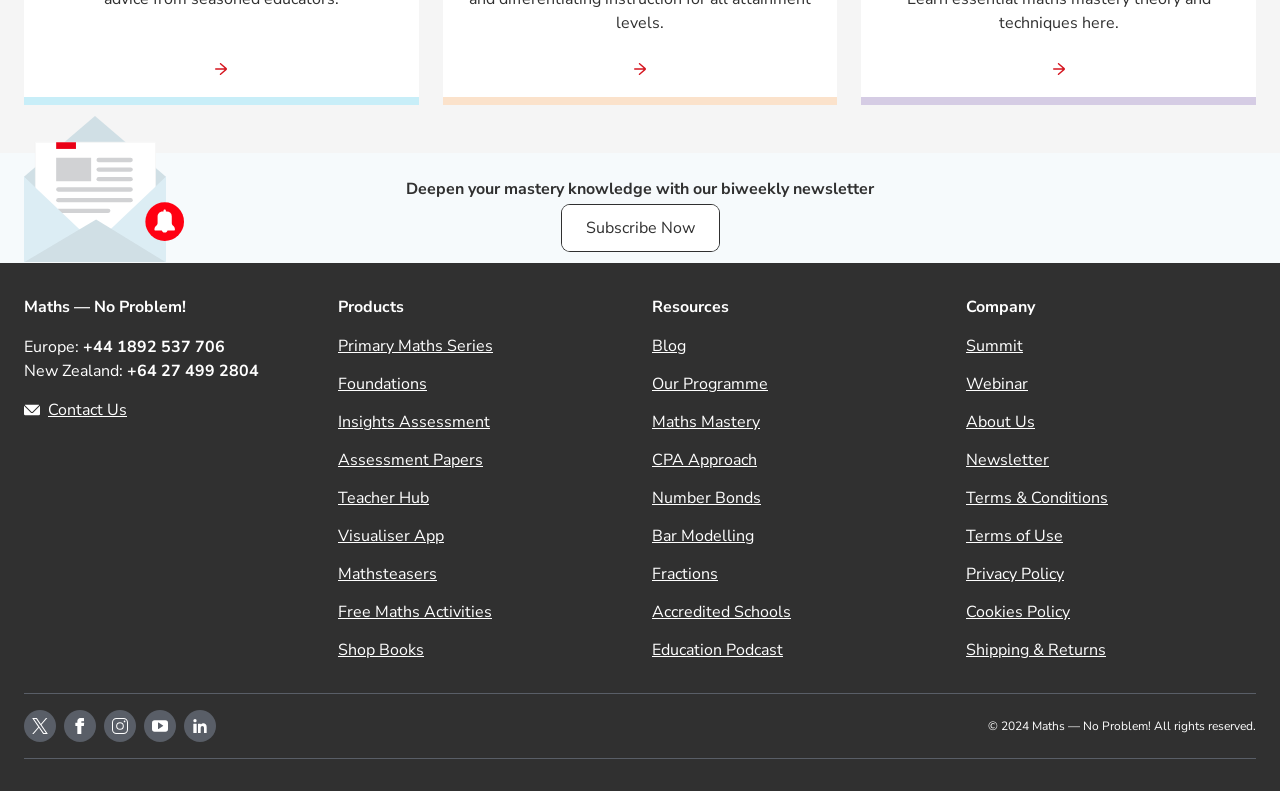What resources are available for teachers?
Using the details shown in the screenshot, provide a comprehensive answer to the question.

Teachers can access resources through the 'Teacher Hub' link, which is listed under the 'Products' section of the webpage.